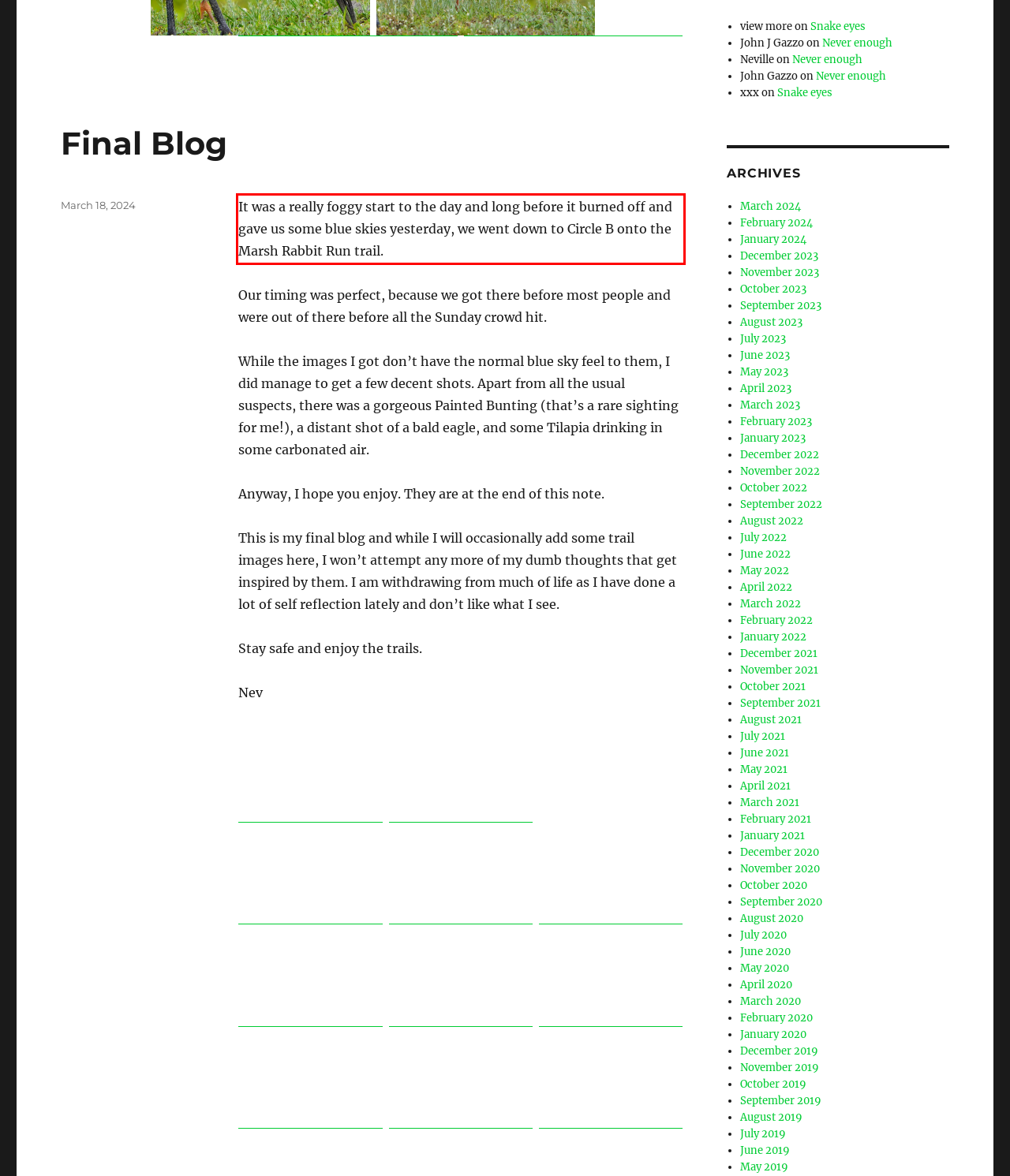Analyze the screenshot of a webpage where a red rectangle is bounding a UI element. Extract and generate the text content within this red bounding box.

It was a really foggy start to the day and long before it burned off and gave us some blue skies yesterday, we went down to Circle B onto the Marsh Rabbit Run trail.